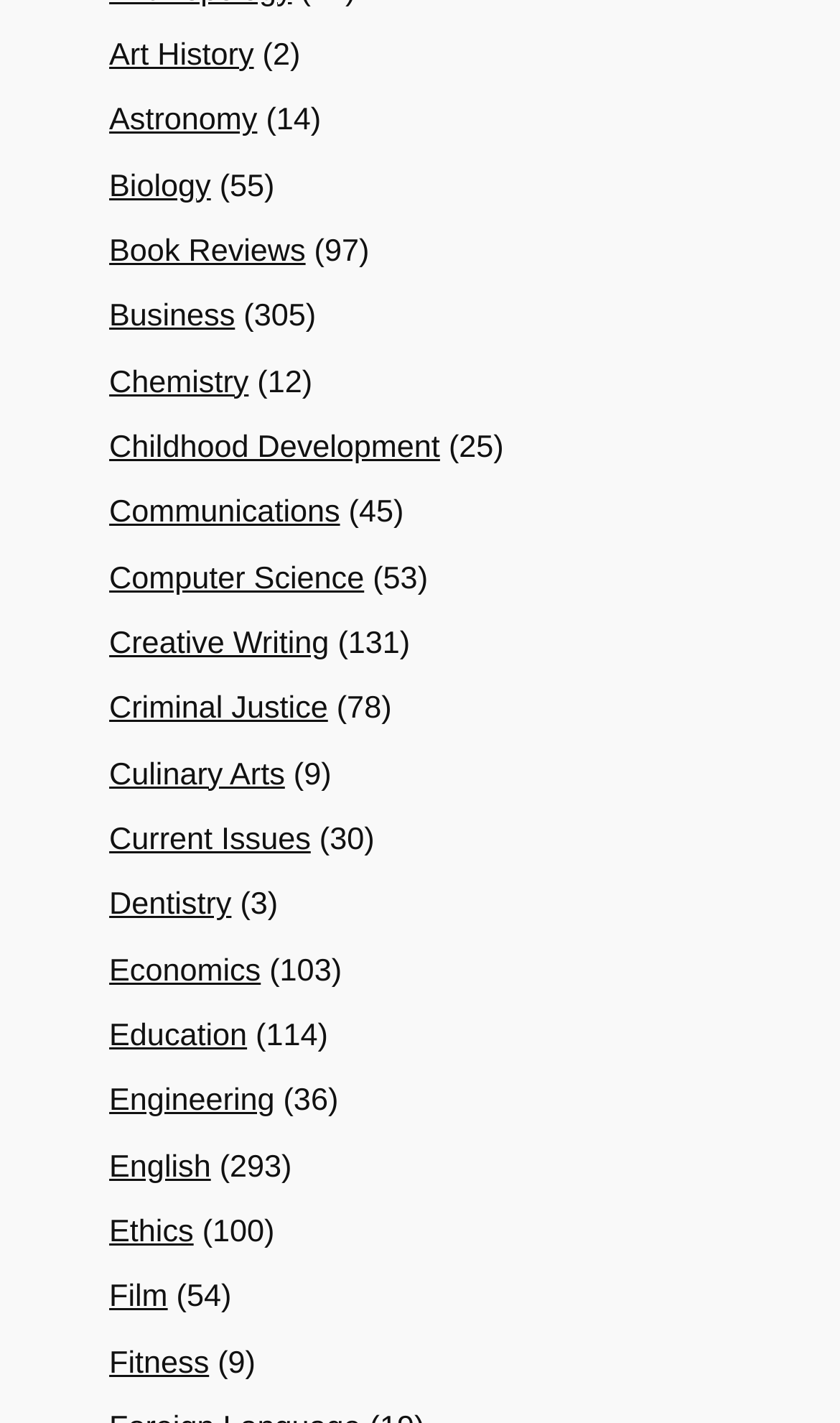How many subjects are listed? Please answer the question using a single word or phrase based on the image.

25